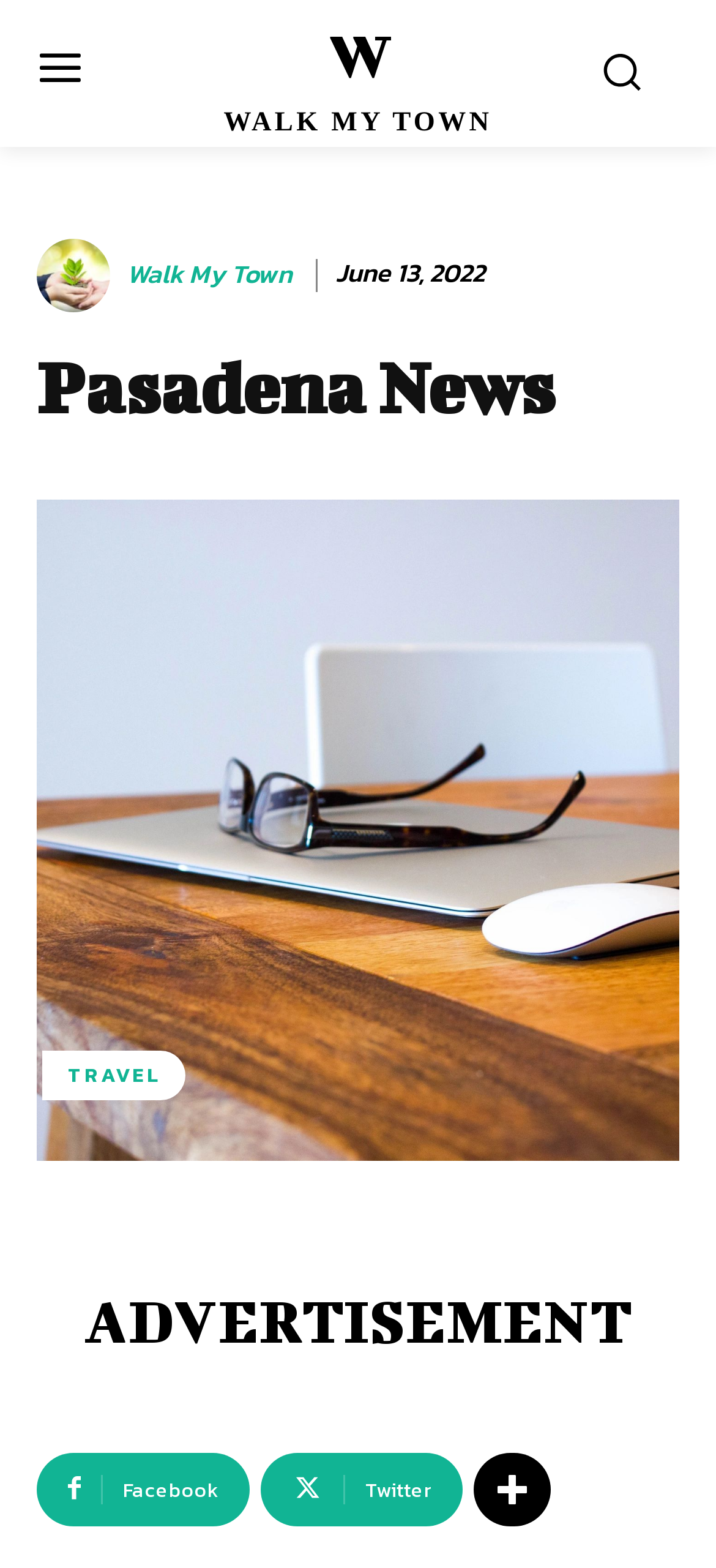What is the date mentioned on the webpage?
Please give a well-detailed answer to the question.

The date mentioned on the webpage can be found in the time element with the text 'June 13, 2022'.